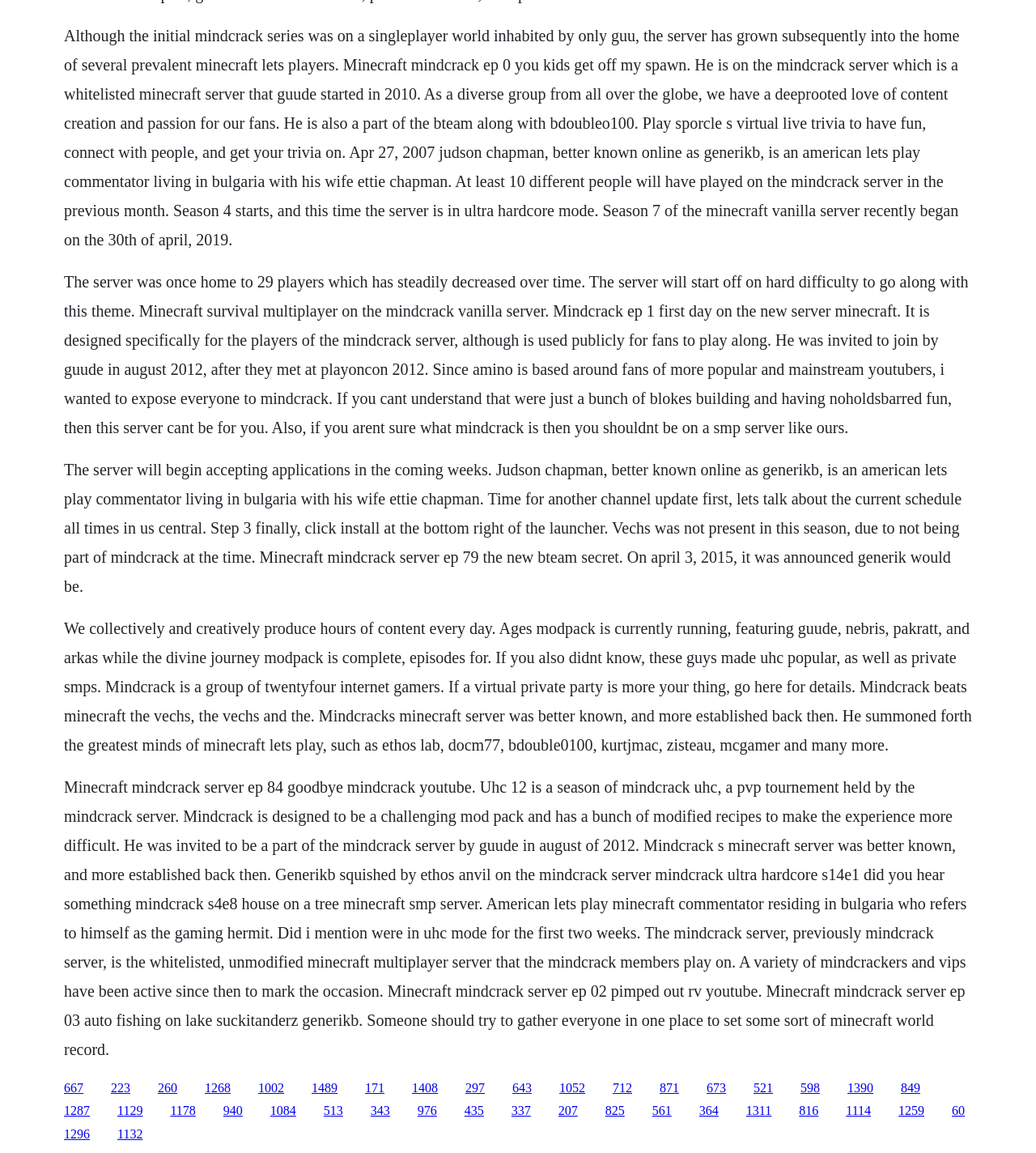Please identify the bounding box coordinates of the area I need to click to accomplish the following instruction: "click the link '223'".

[0.107, 0.937, 0.126, 0.949]